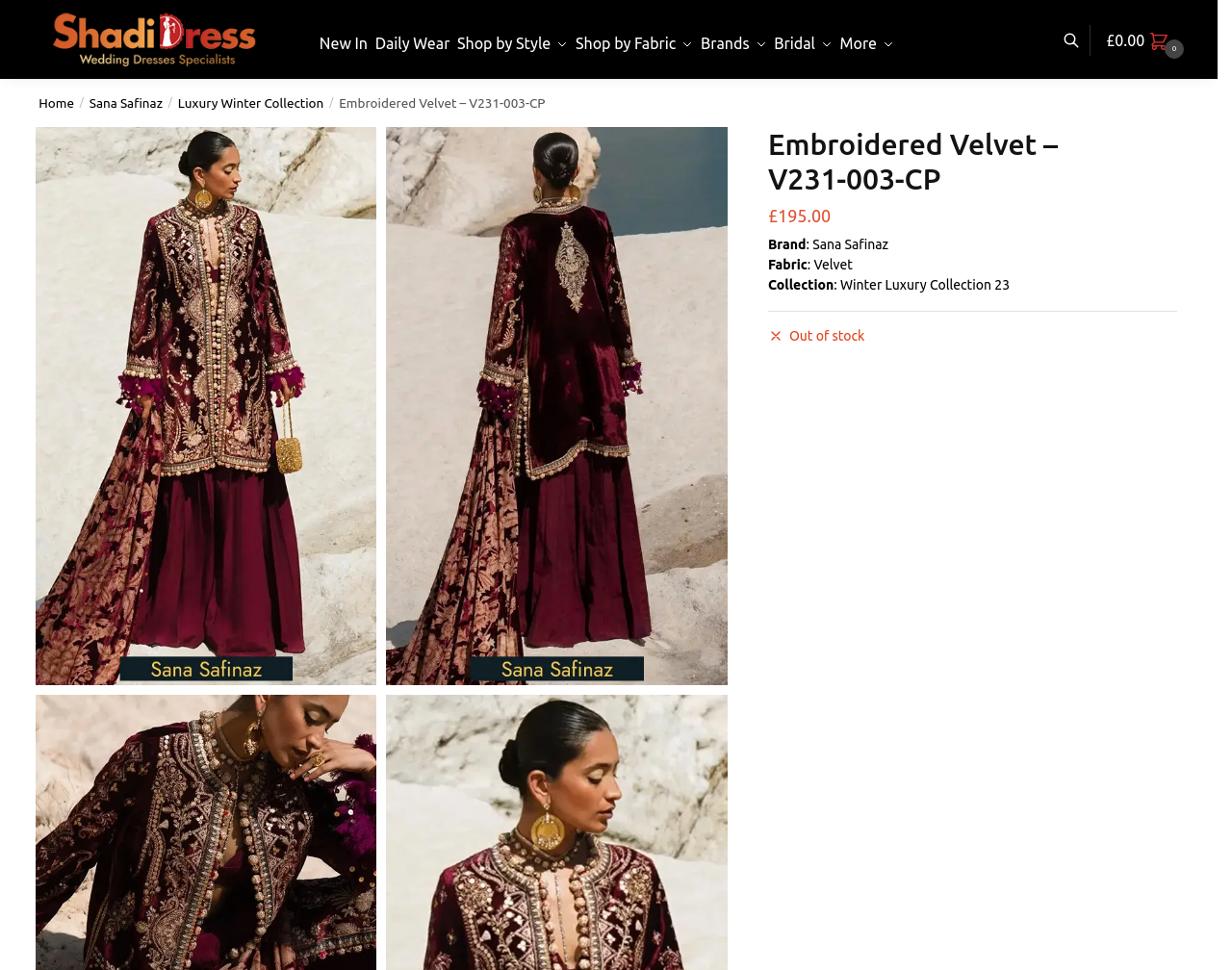Locate the bounding box coordinates of the region to be clicked to comply with the following instruction: "Check the price of the product". The coordinates must be four float numbers between 0 and 1, in the form [left, top, right, bottom].

[0.623, 0.212, 0.674, 0.232]